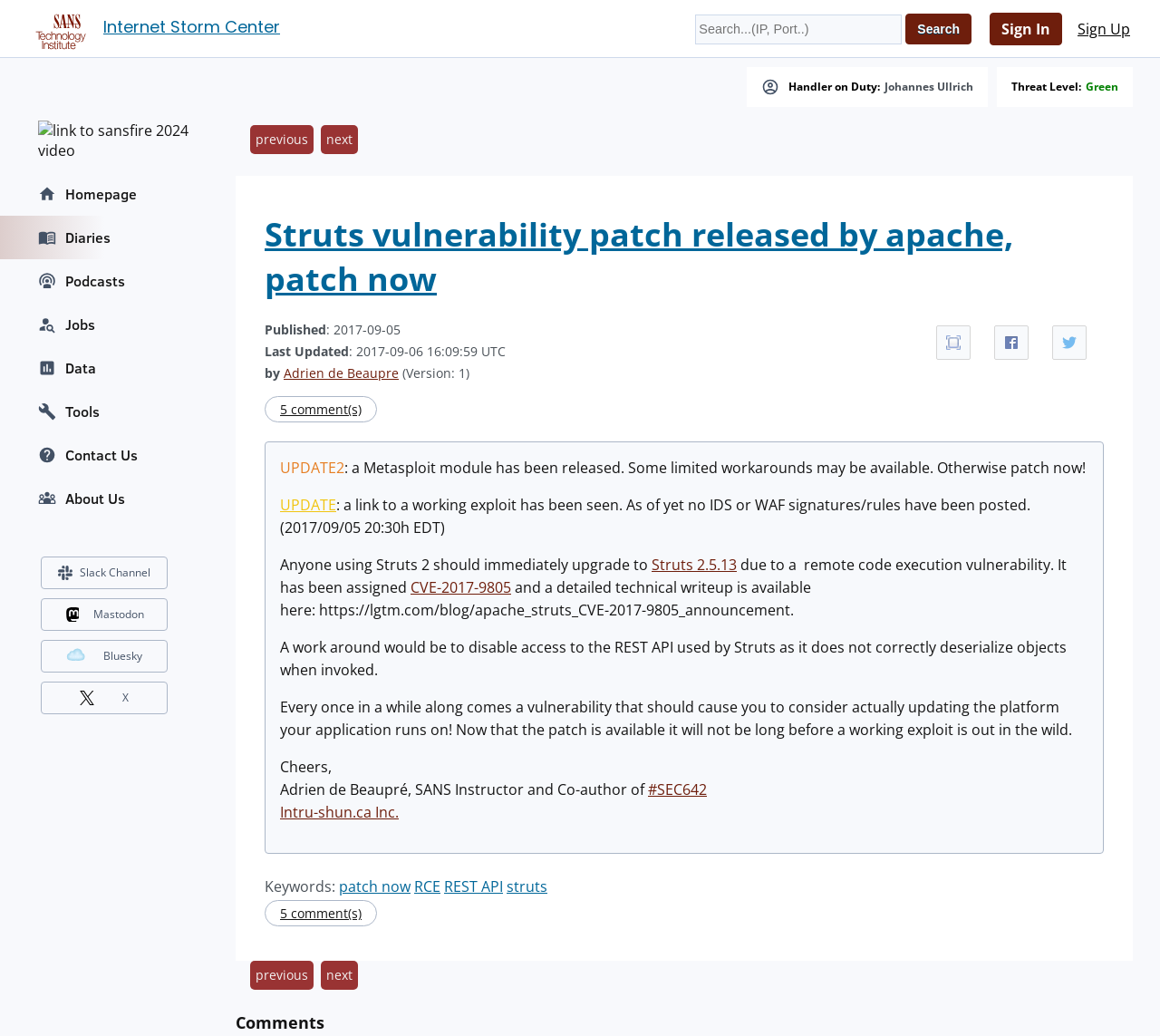Determine the bounding box coordinates for the area that needs to be clicked to fulfill this task: "Share on Facebook". The coordinates must be given as four float numbers between 0 and 1, i.e., [left, top, right, bottom].

[0.807, 0.314, 0.837, 0.347]